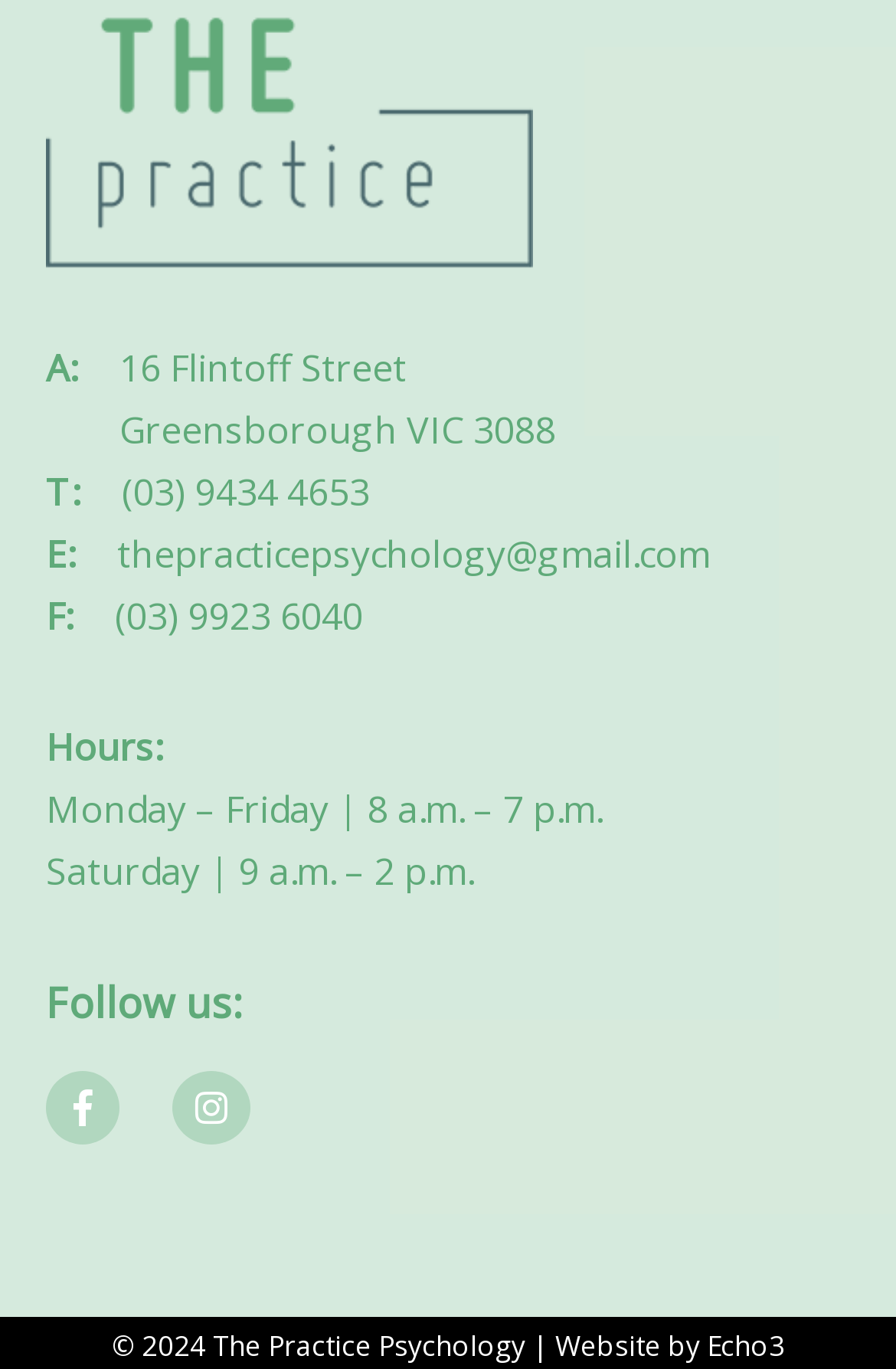Utilize the details in the image to give a detailed response to the question: How many social media links are provided?

The social media links can be found in the 'Follow us:' section, which contains two links, one with the Facebook icon and one with the Twitter icon.